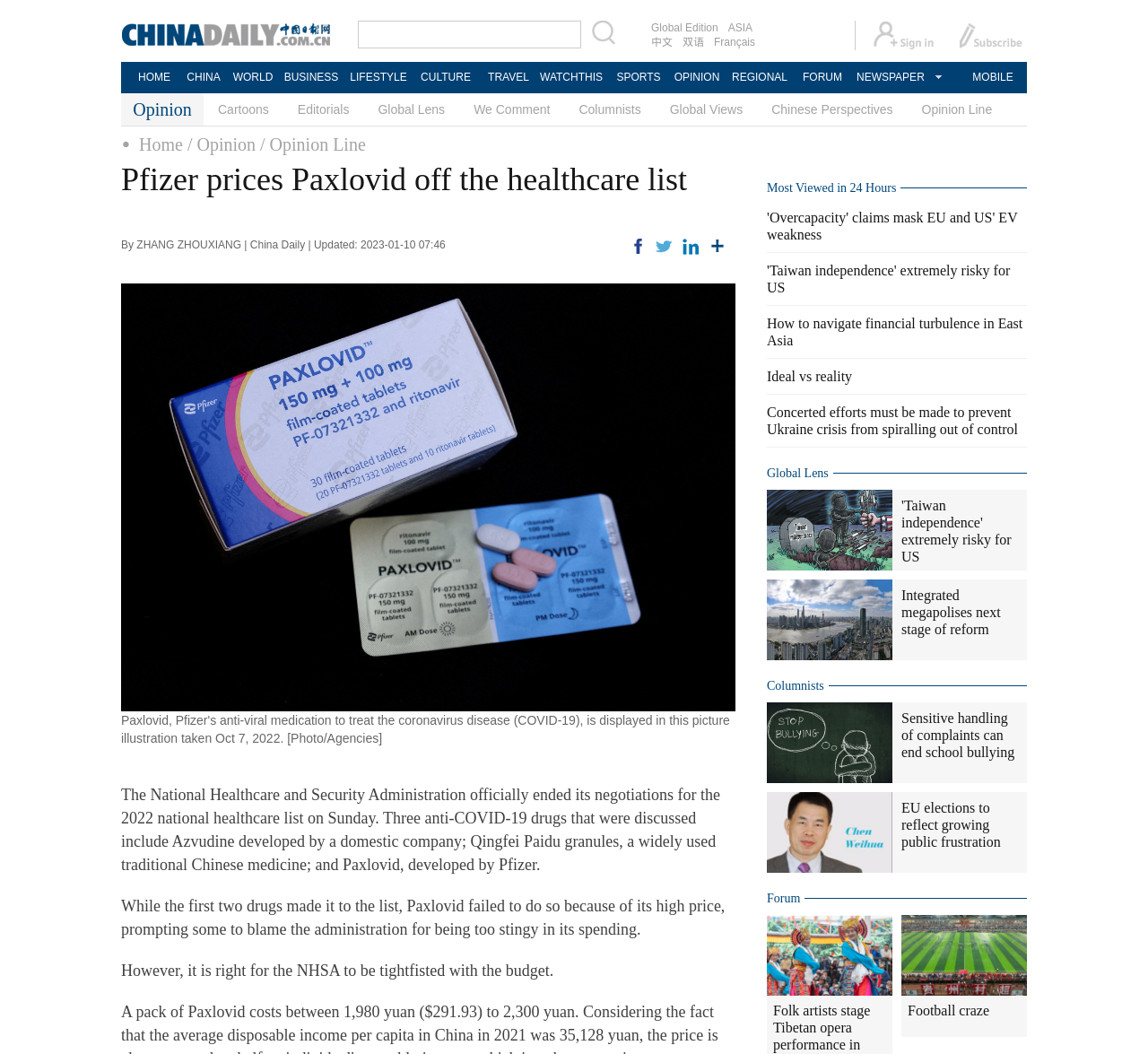What is the name of the administration mentioned in the article?
Provide a one-word or short-phrase answer based on the image.

National Healthcare and Security Administration